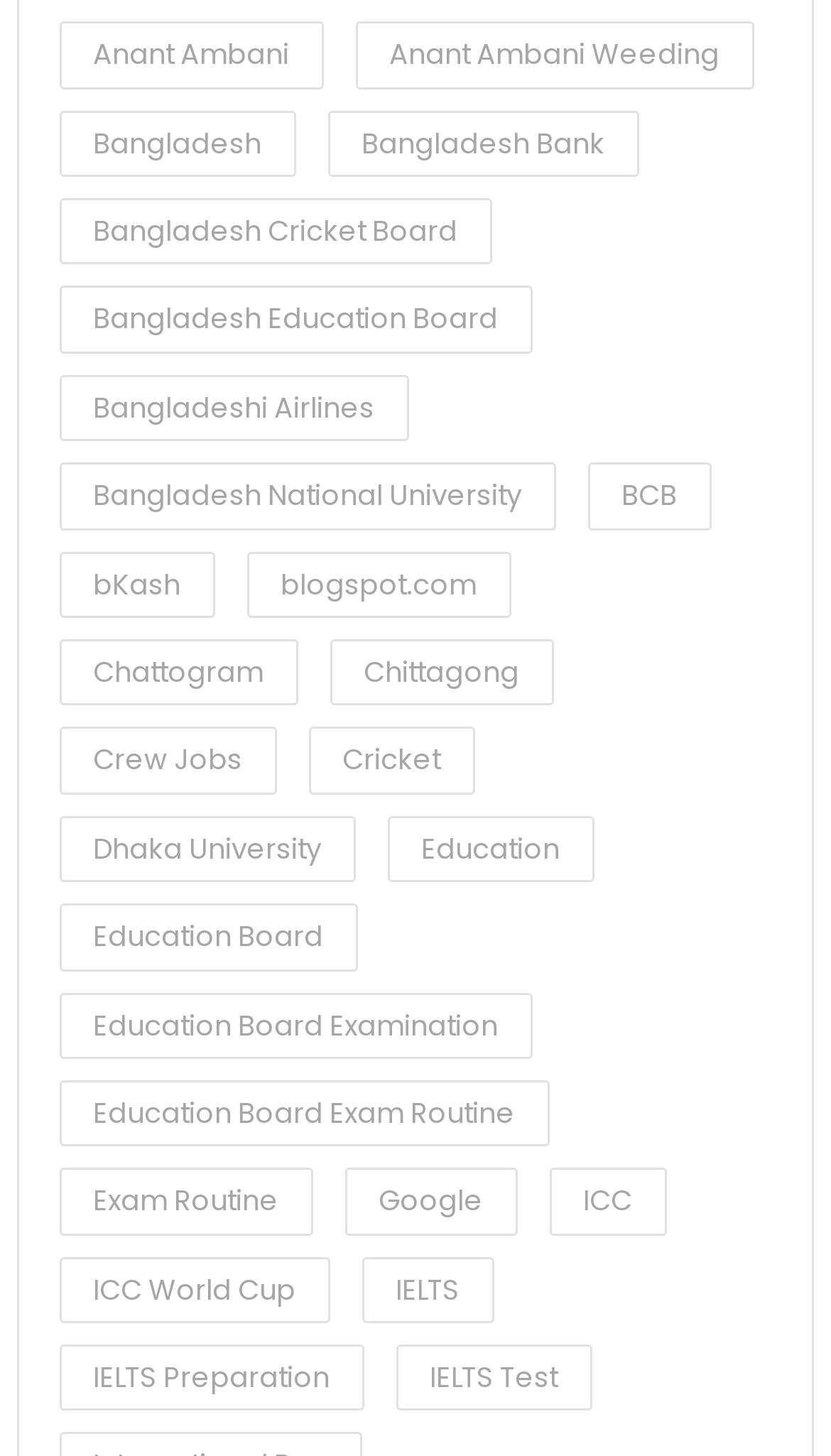Please identify the coordinates of the bounding box that should be clicked to fulfill this instruction: "Read about Dhaka University".

[0.071, 0.56, 0.428, 0.606]